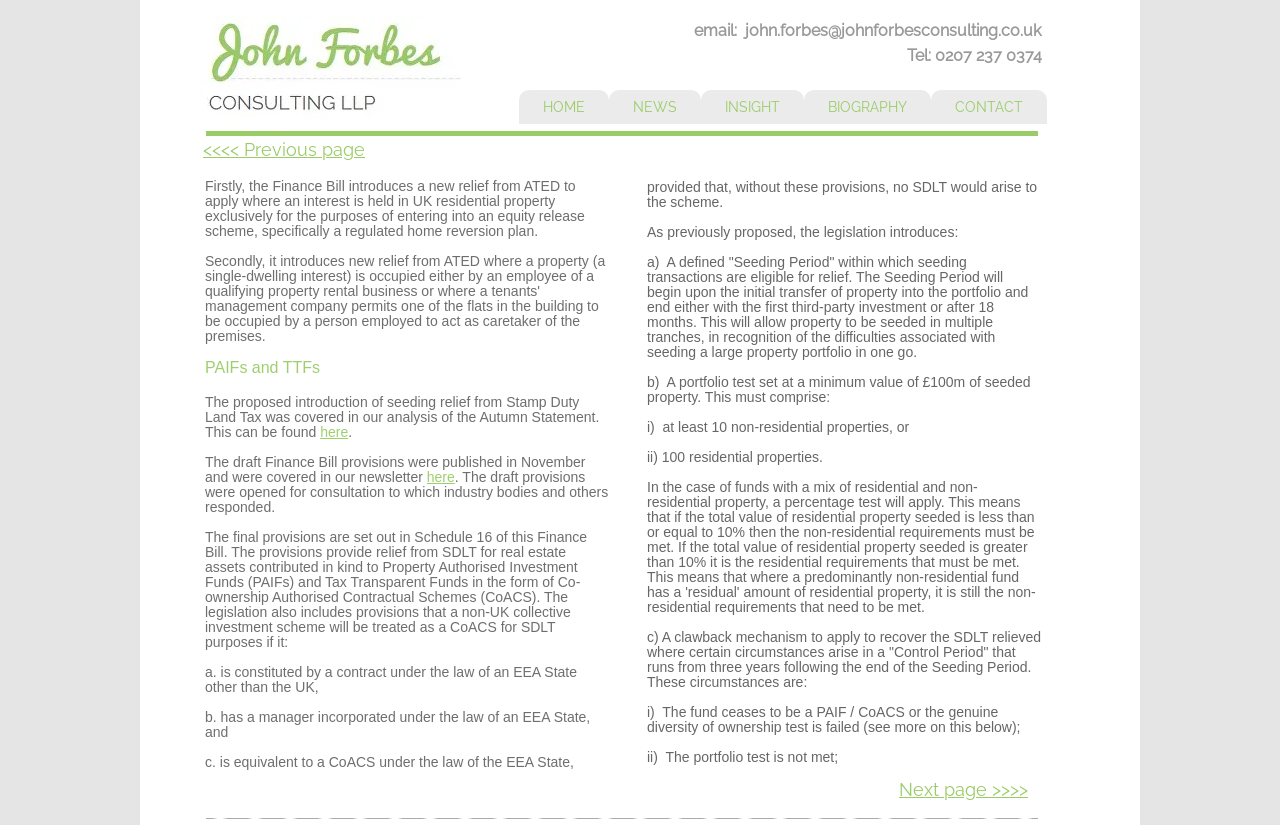Provide the bounding box coordinates of the HTML element described as: "email: john.forbes@johnforbesconsulting.co.uk". The bounding box coordinates should be four float numbers between 0 and 1, i.e., [left, top, right, bottom].

[0.542, 0.025, 0.813, 0.048]